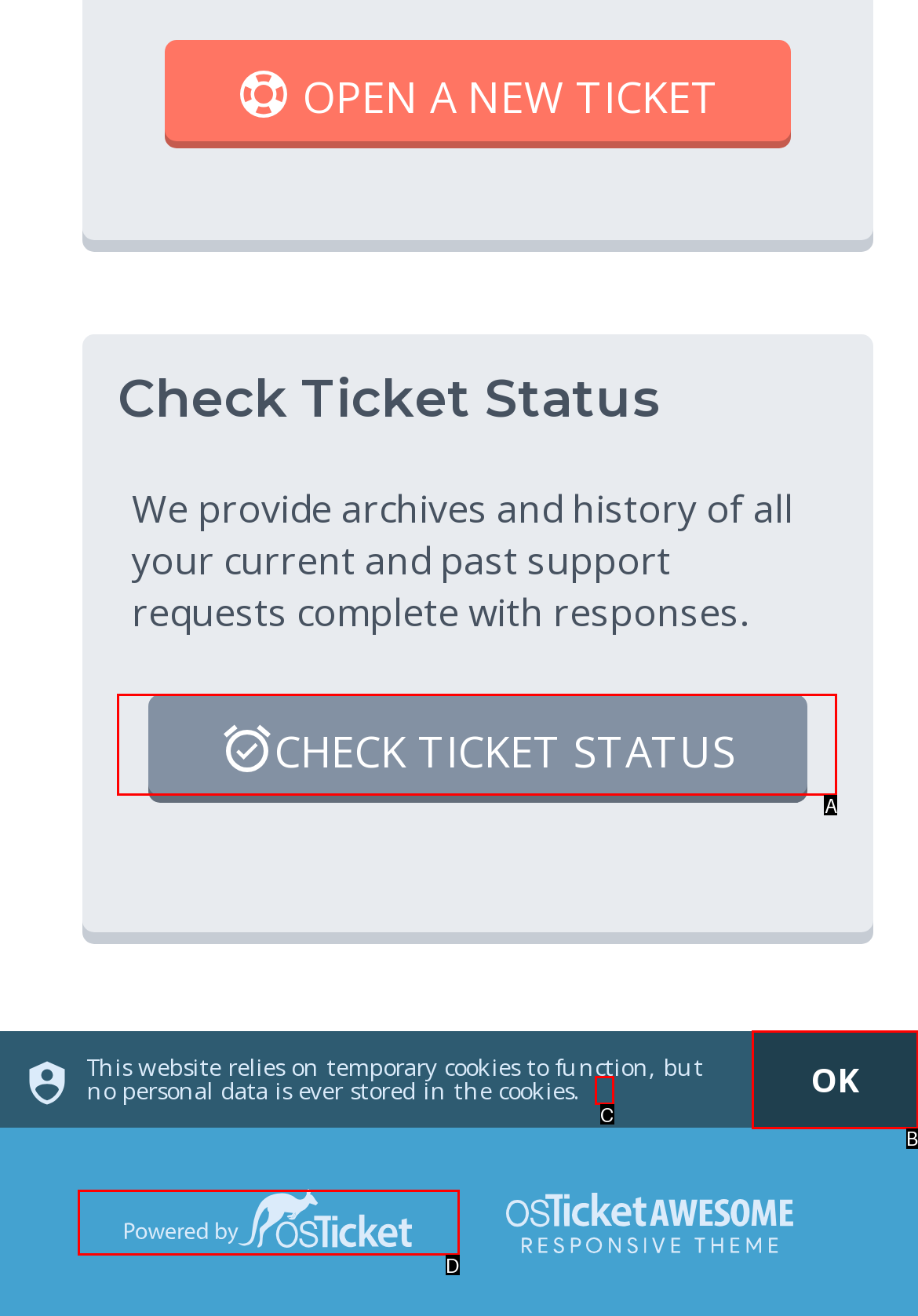Using the element description: Check Ticket Status, select the HTML element that matches best. Answer with the letter of your choice.

A